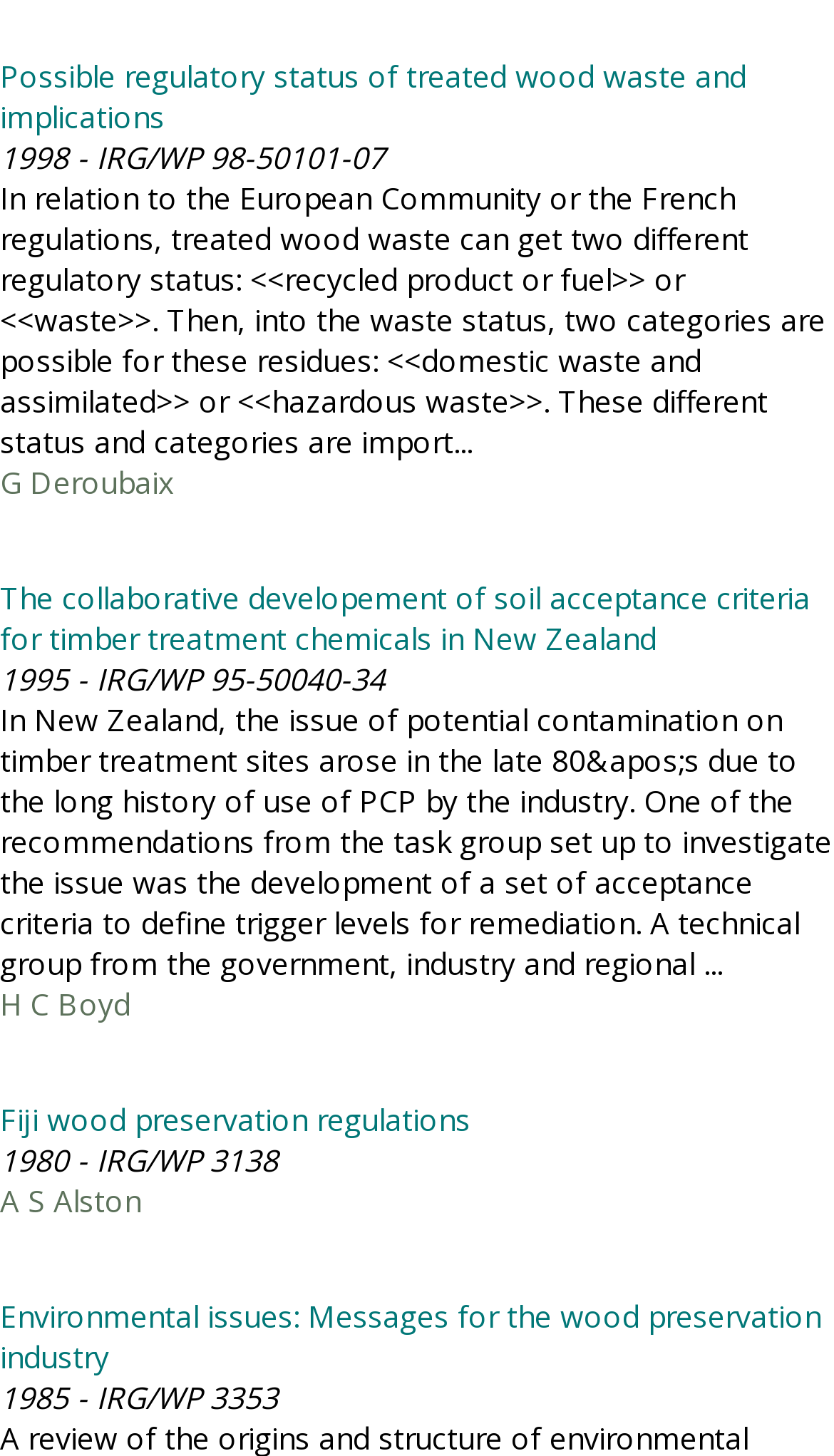Reply to the question below using a single word or brief phrase:
What is the topic of the last article?

Environmental issues